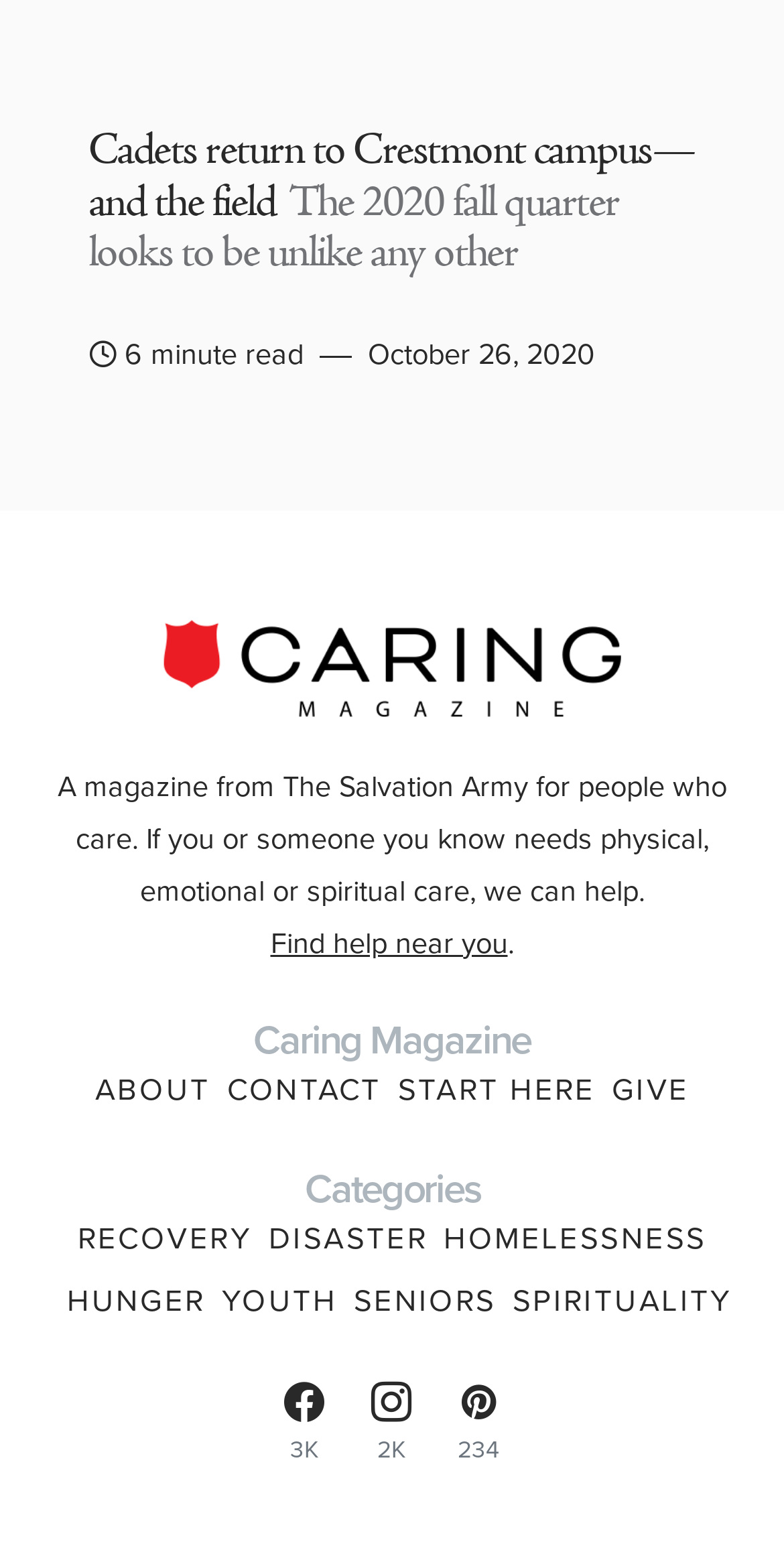What are the categories listed on the webpage?
Please describe in detail the information shown in the image to answer the question.

The categories can be found by looking at the link elements with the texts 'RECOVERY', 'DISASTER', 'HOMELESSNESS', 'HUNGER', 'YOUTH', 'SENIRS', and 'SPIRITUALITY' which are children of the root element.